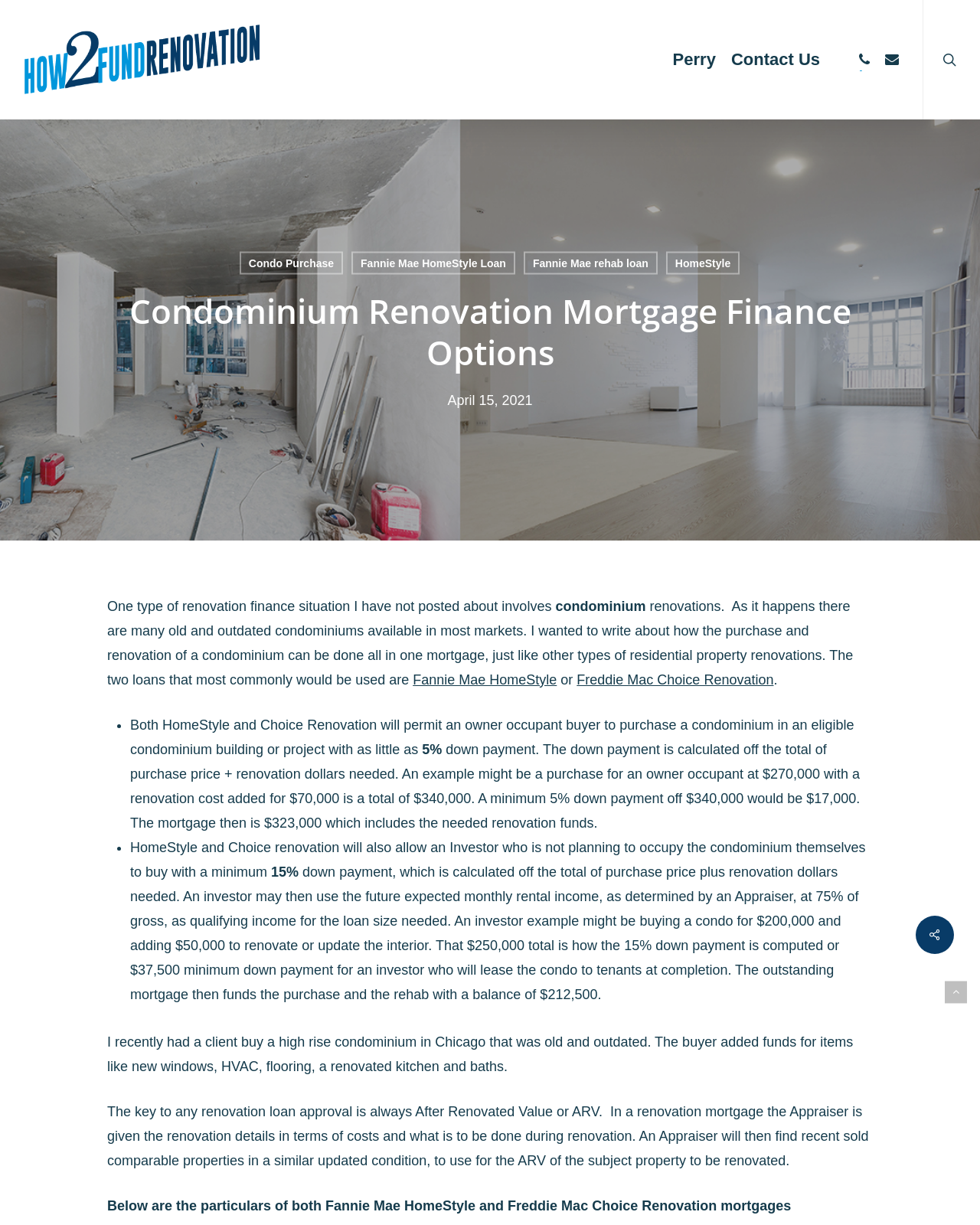Locate the bounding box coordinates of the element I should click to achieve the following instruction: "Contact Perry".

[0.686, 0.039, 0.73, 0.058]